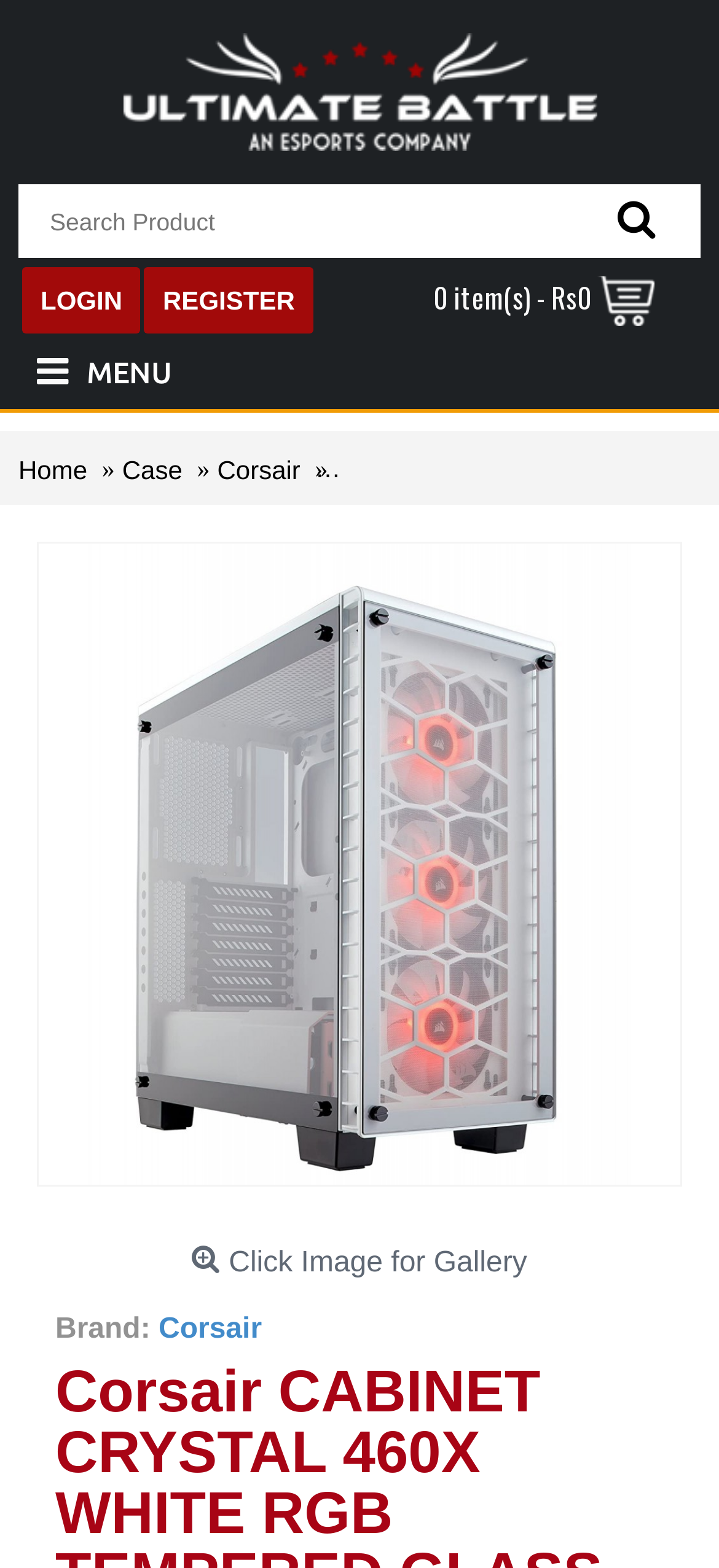Give a detailed overview of the webpage's appearance and contents.

The webpage is an online product page for the Corsair CABINET CRYSTAL 460X WHITE RGB TEMPERED GLASS Case. At the top left, there is a link to "Ultimate Battle" accompanied by a small image. Next to it, there is a search bar labeled "Search Product". On the right side of the top section, there is a button with a shopping cart icon and a link showing the number of items in the cart, which is currently zero.

Below the top section, there is a menu with links to "Home", "Case", and "Corsair". The "Corsair" link is accompanied by a large image of the product, which takes up most of the page. The image is centered, with a caption "Click Image for Gallery" below it.

At the bottom of the page, there is a section with product details, including a label "Brand:" followed by a link to "Corsair".